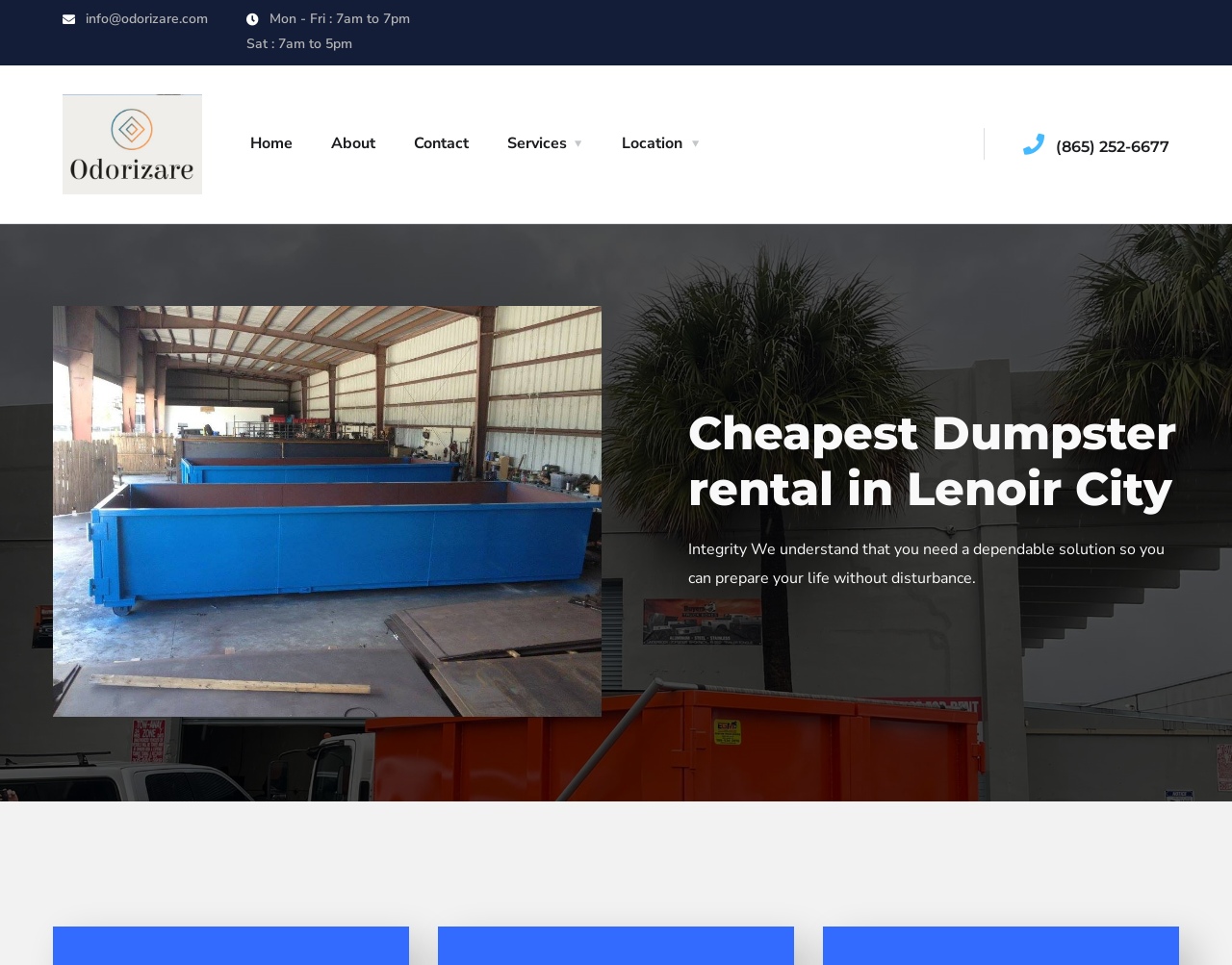Show the bounding box coordinates of the element that should be clicked to complete the task: "Check out the artwork by James E".

None